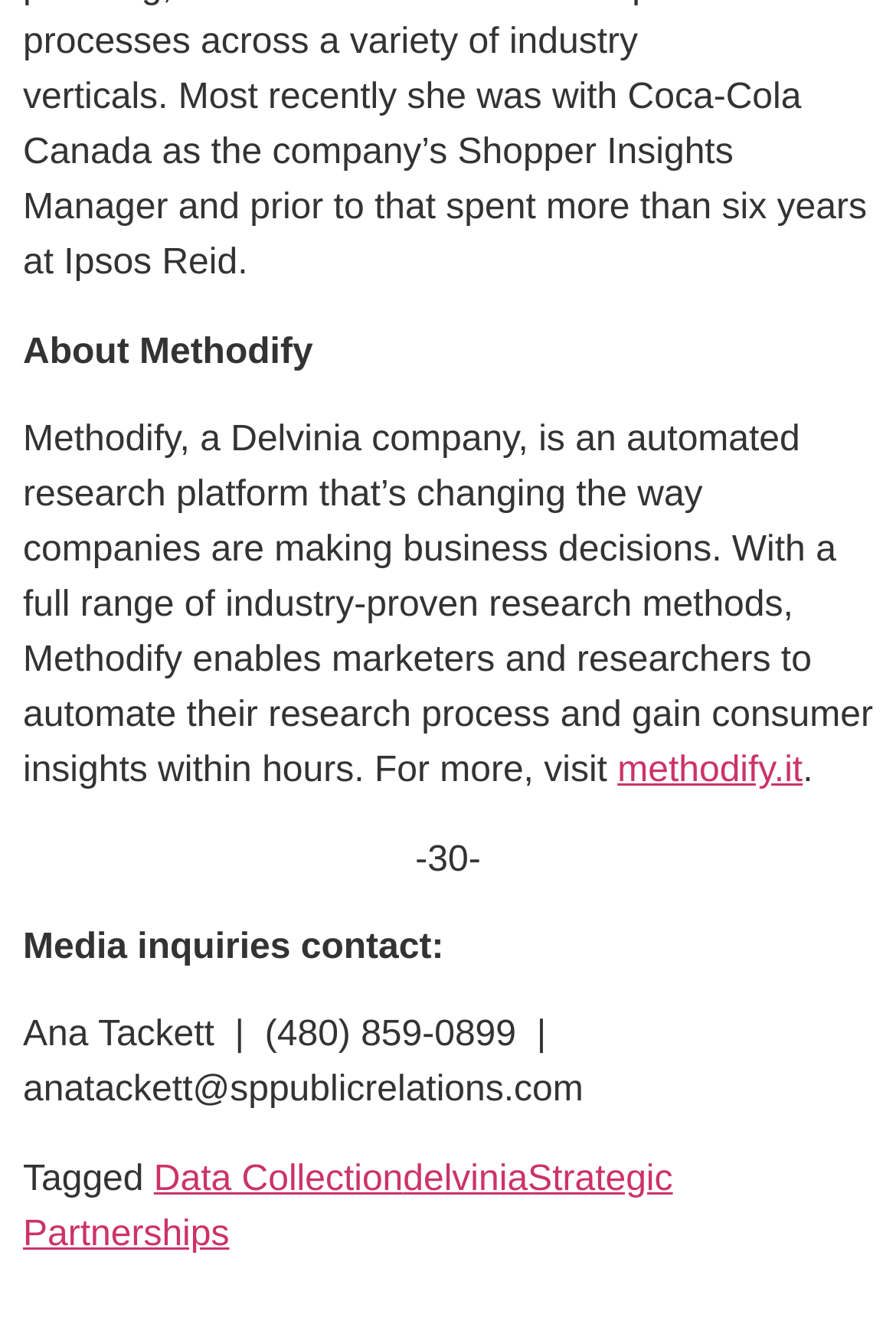What is the tag related to Methodify?
Utilize the information in the image to give a detailed answer to the question.

The link element 'Data Collection' is a tag related to Methodify, which can be inferred from its position and context on the webpage, suggesting that Methodify is related to data collection in some way.